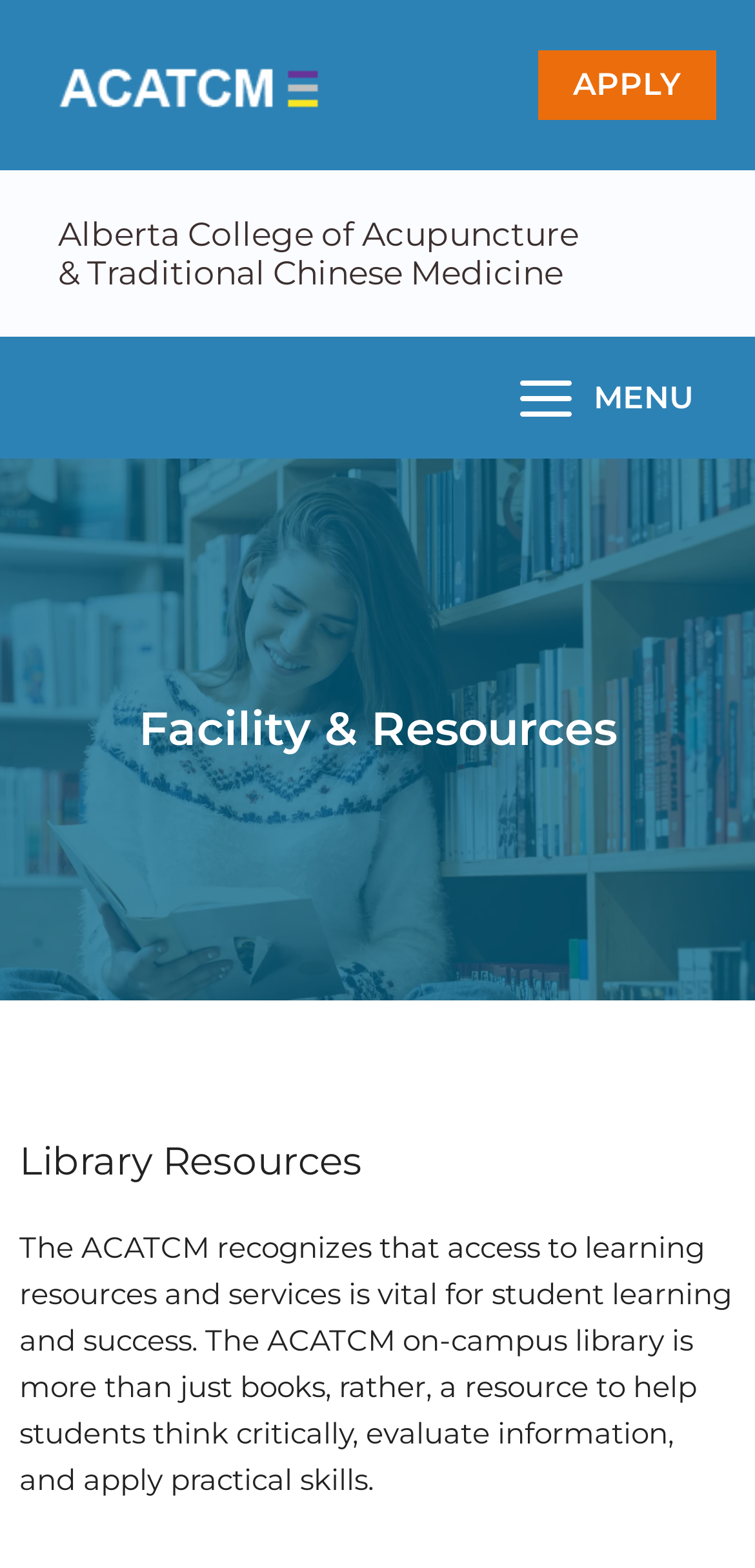What is the name of the college?
Please ensure your answer to the question is detailed and covers all necessary aspects.

I found the answer by looking at the heading element on the webpage, which contains the text 'Alberta College of Acupuncture & Traditional Chinese Medicine'.